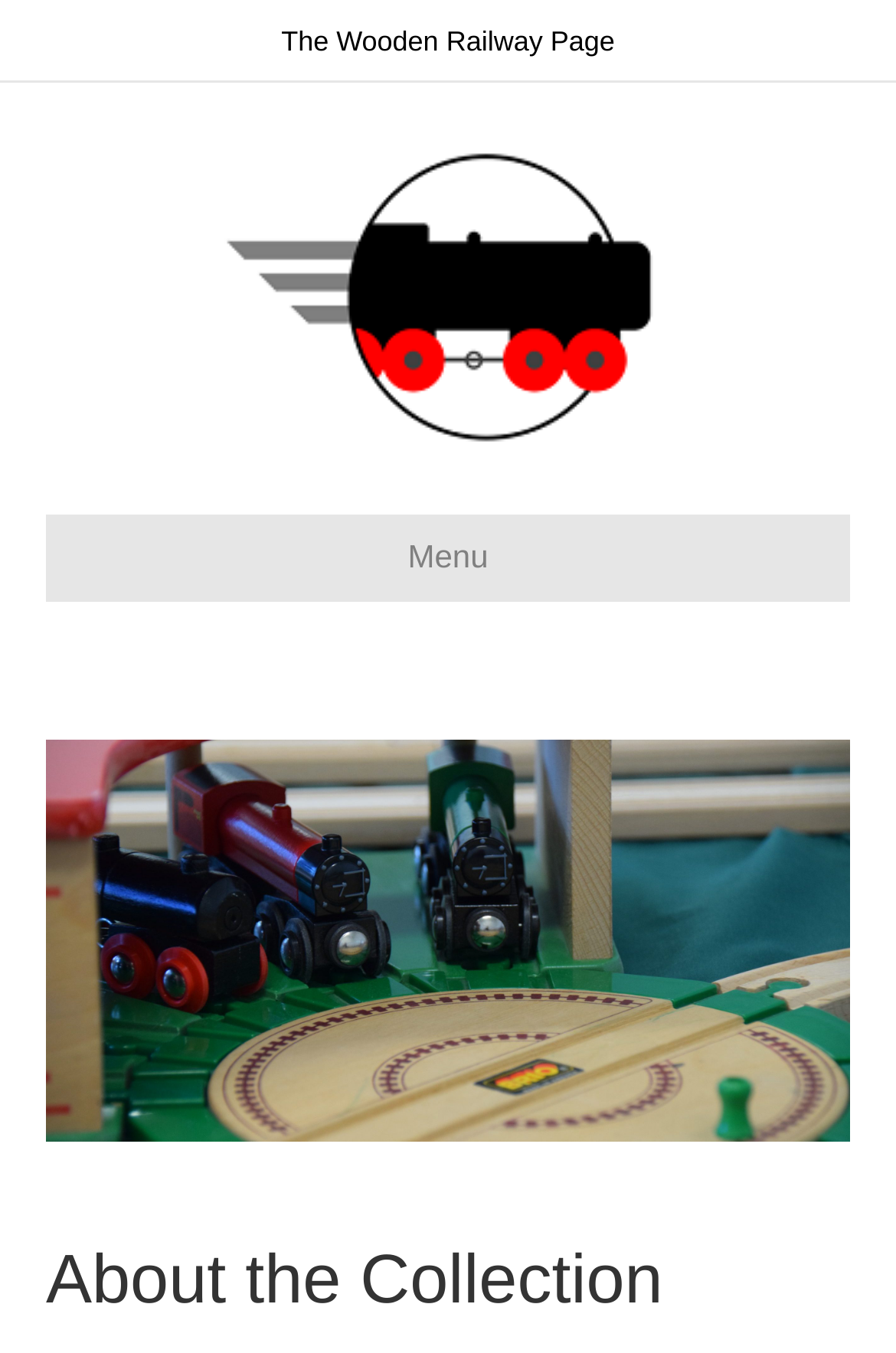Answer in one word or a short phrase: 
What is the text of the heading below the menu?

About the Collection